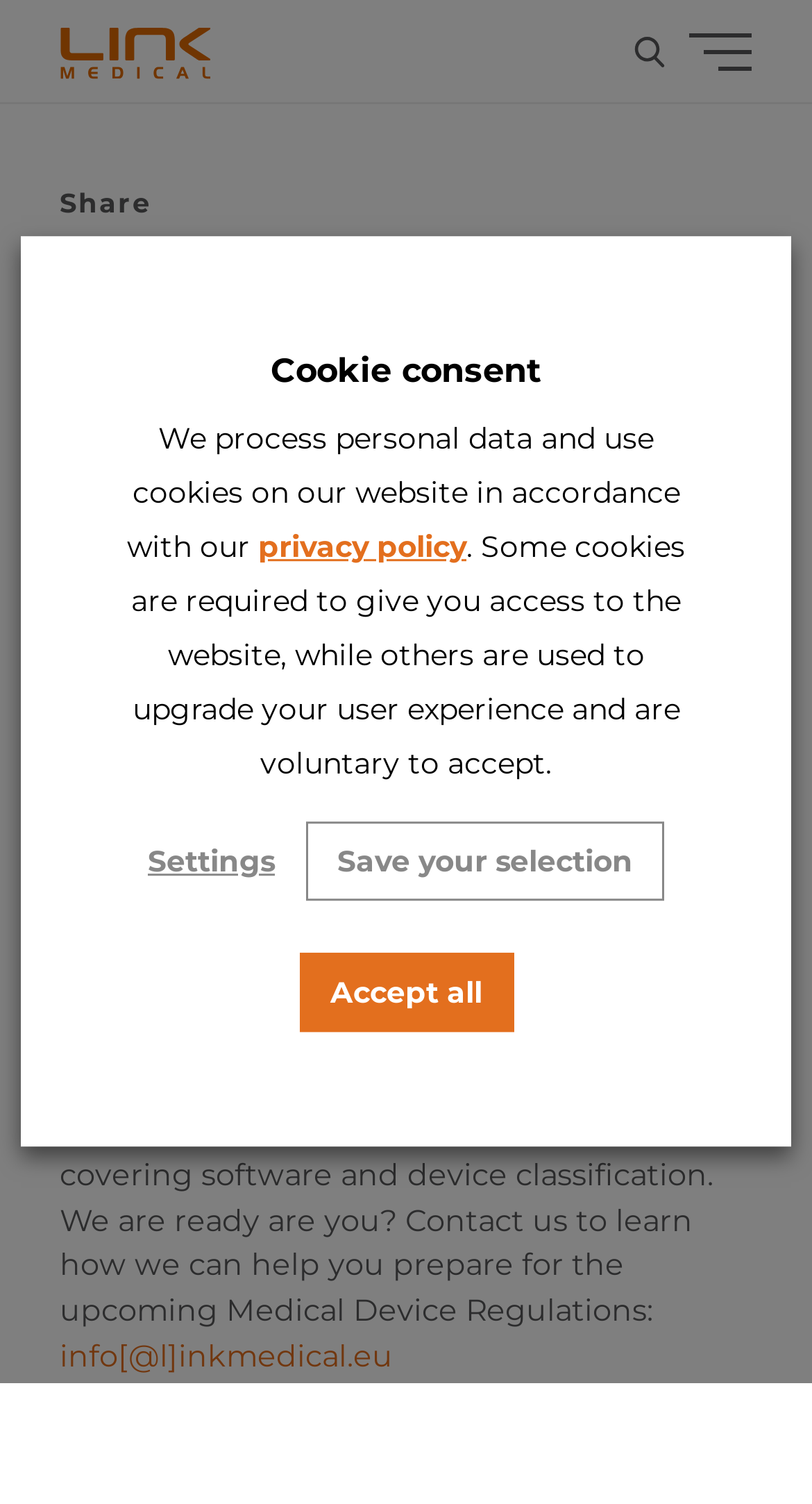Predict the bounding box coordinates of the area that should be clicked to accomplish the following instruction: "Share on facebook". The bounding box coordinates should consist of four float numbers between 0 and 1, i.e., [left, top, right, bottom].

[0.074, 0.162, 0.135, 0.196]